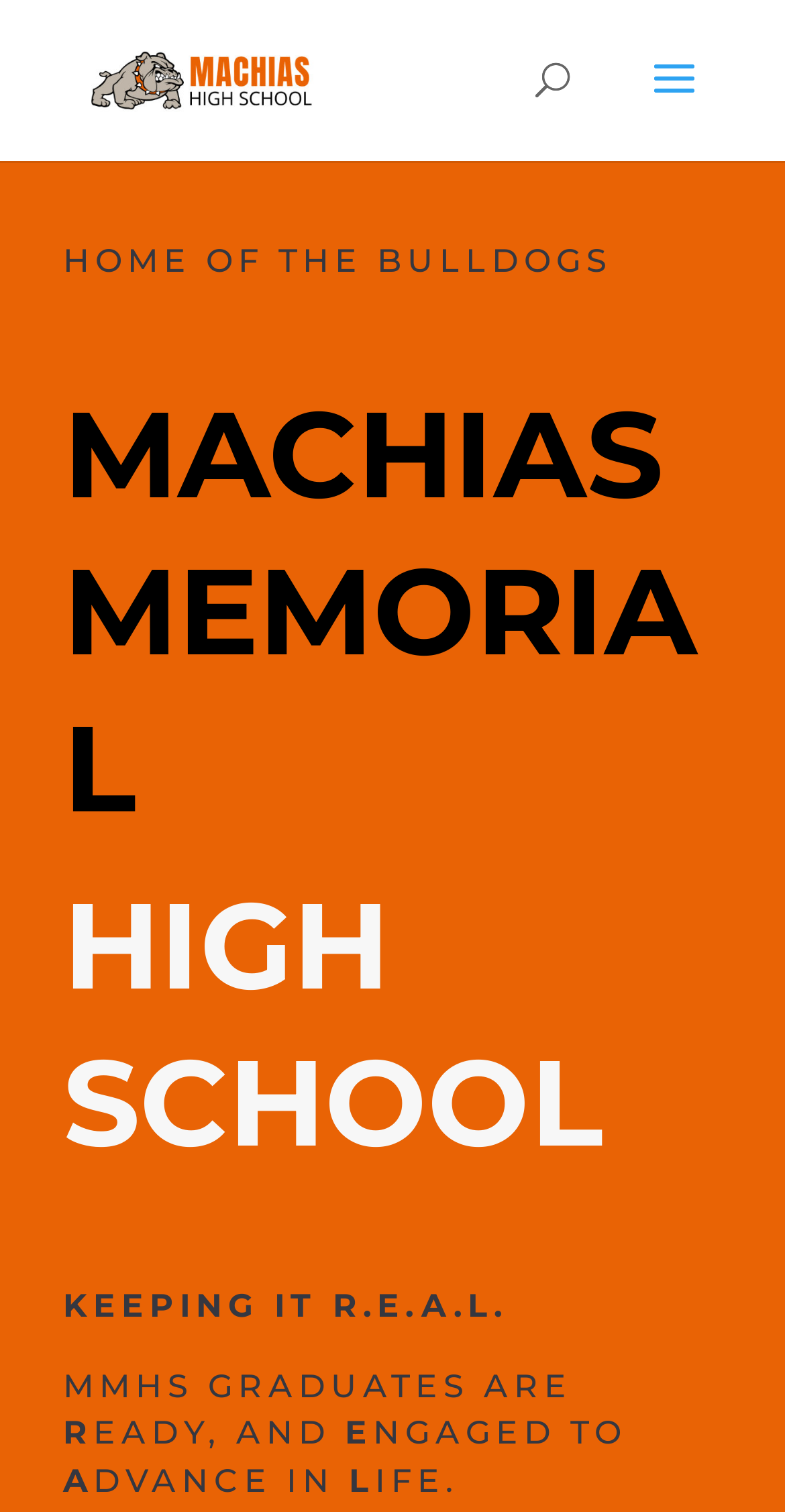What is the school's mascot?
Examine the image and give a concise answer in one word or a short phrase.

Bulldogs